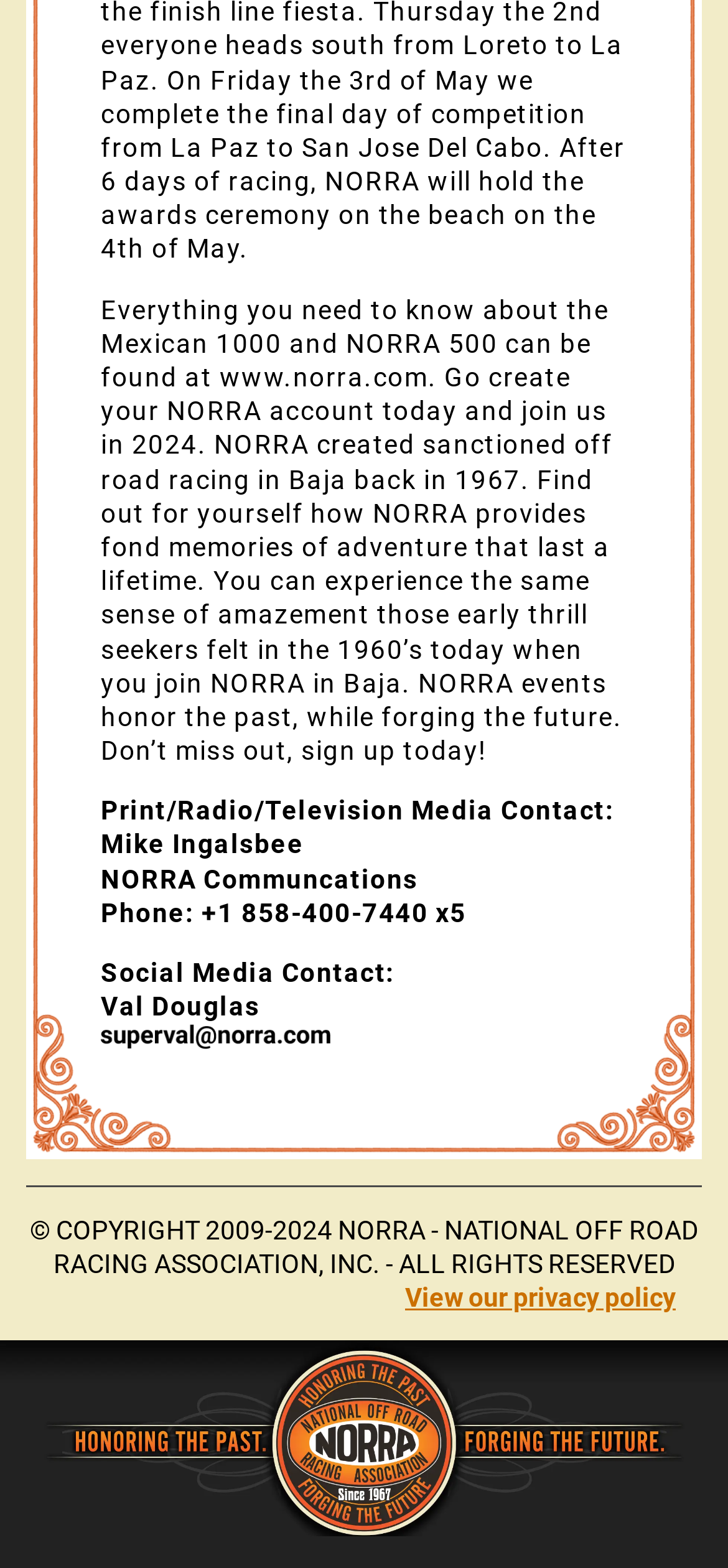Answer the following inquiry with a single word or phrase:
What is the name of the organization?

NORRA